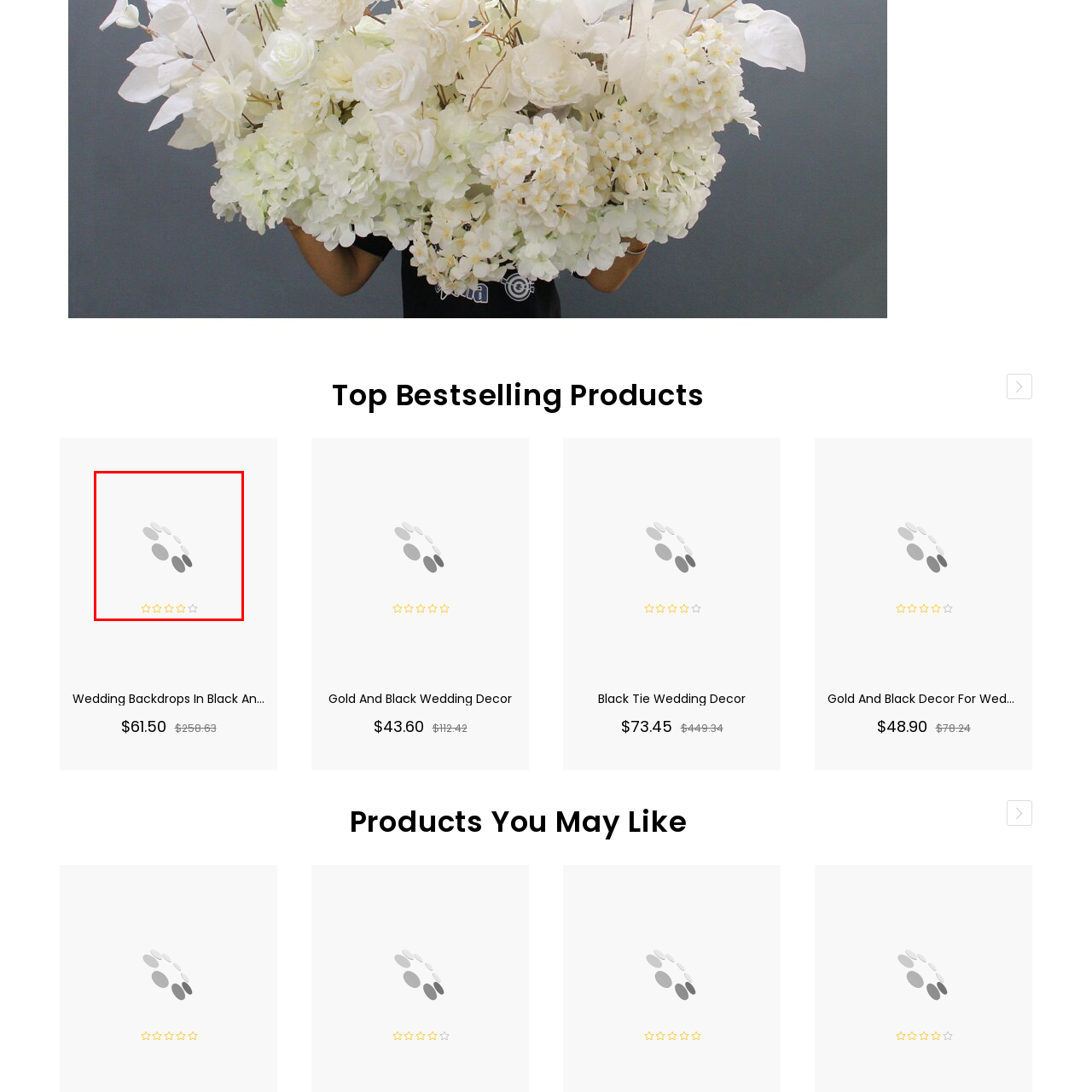Check the image marked by the red frame and reply to the question using one word or phrase:
What color are the filled star icons?

Gold